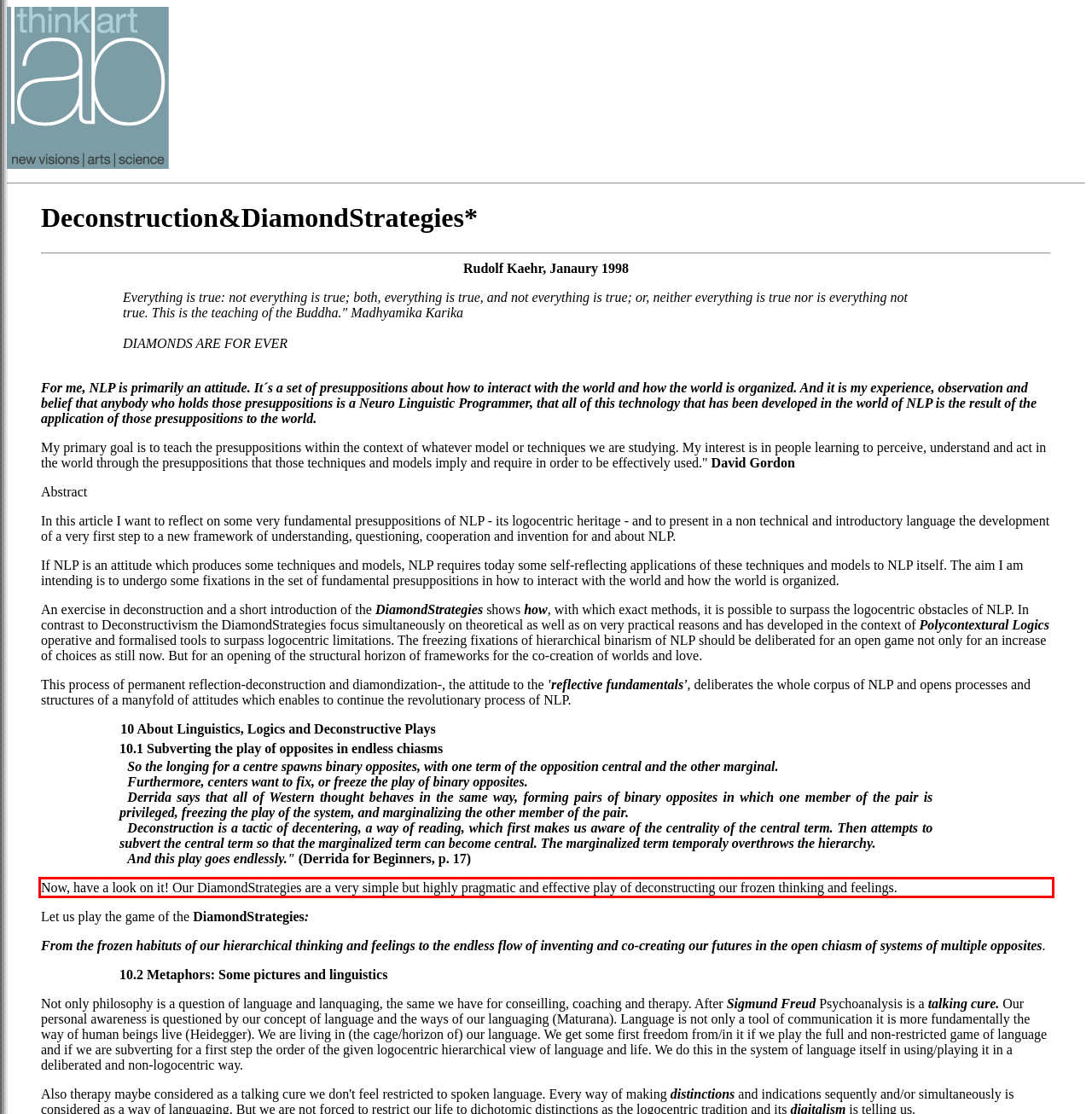You have a screenshot of a webpage, and there is a red bounding box around a UI element. Utilize OCR to extract the text within this red bounding box.

Now, have a look on it! Our DiamondStrategies are a very simple but highly pragmatic and effective play of deconstructing our frozen thinking and feelings.